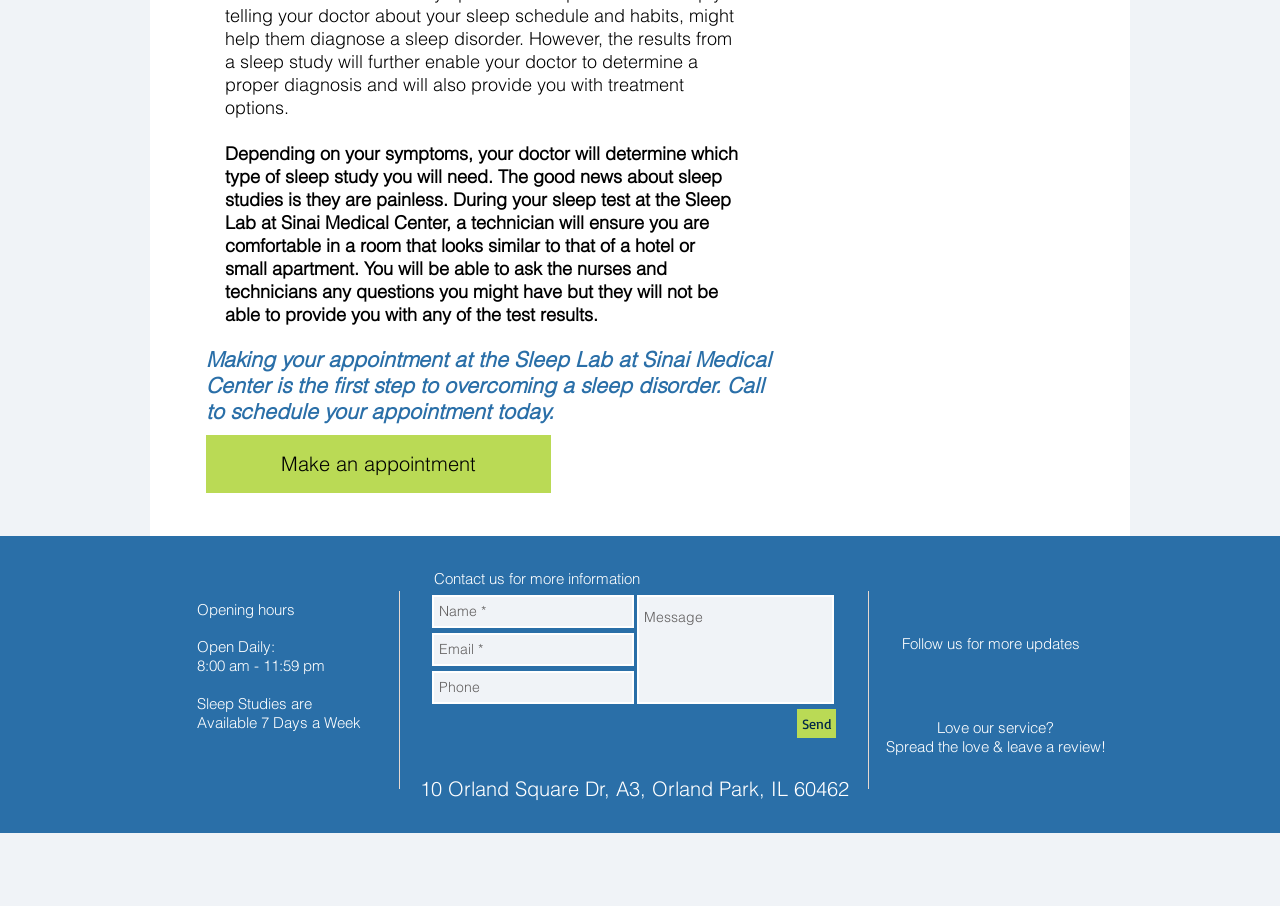Please determine the bounding box coordinates for the element with the description: "placeholder="Message"".

[0.498, 0.657, 0.652, 0.777]